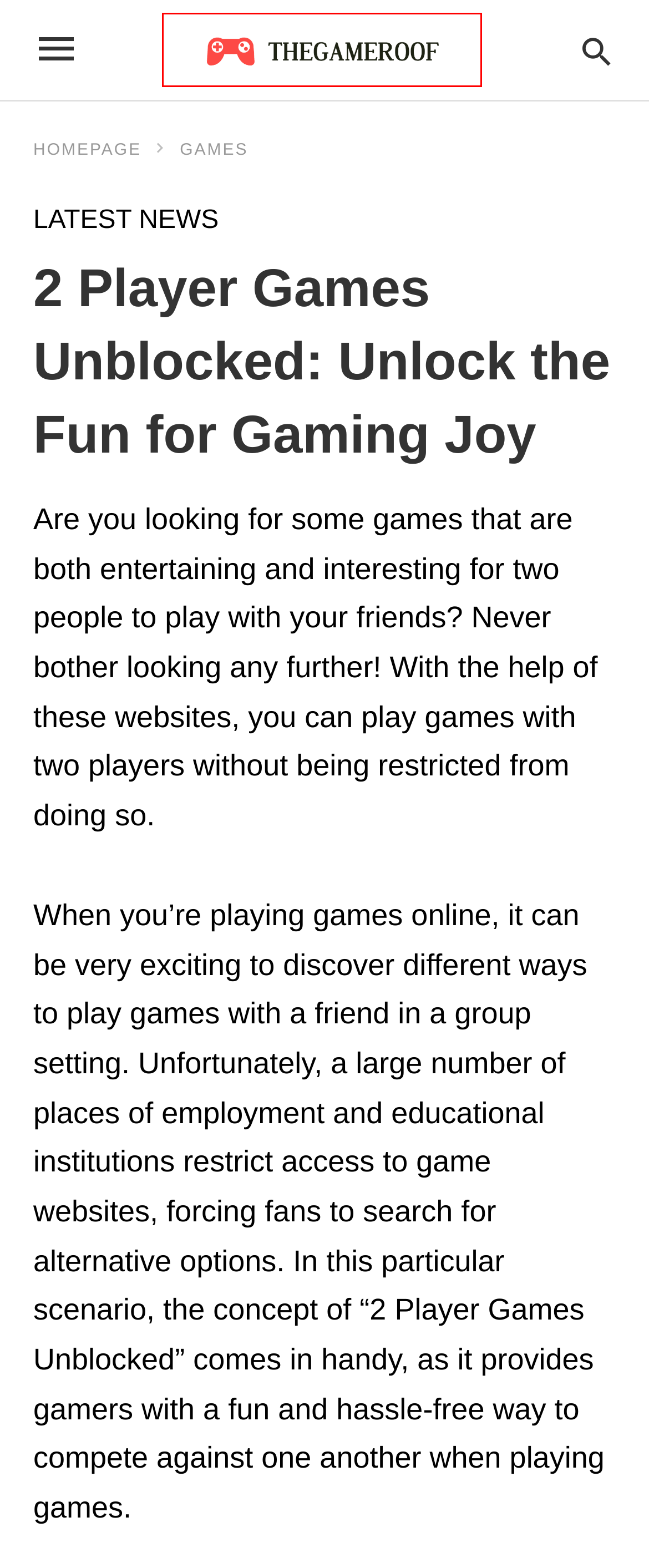You are given a screenshot of a webpage with a red bounding box around an element. Choose the most fitting webpage description for the page that appears after clicking the element within the red bounding box. Here are the candidates:
A. GAMES UPDATES - THEGAMEROOF
B. TheGameRoof.com: Gaming Guides, News, Reviews, And Tips
C. The Exciting Universe Of Sports Betting
D. GAMES - THEGAMEROOF
E. PRIVACY POLICY - THEGAMEROOF
F. HOW TO - THEGAMEROOF
G. LATEST NEWS - THEGAMEROOF
H. TECH NEWS - THEGAMEROOF

B